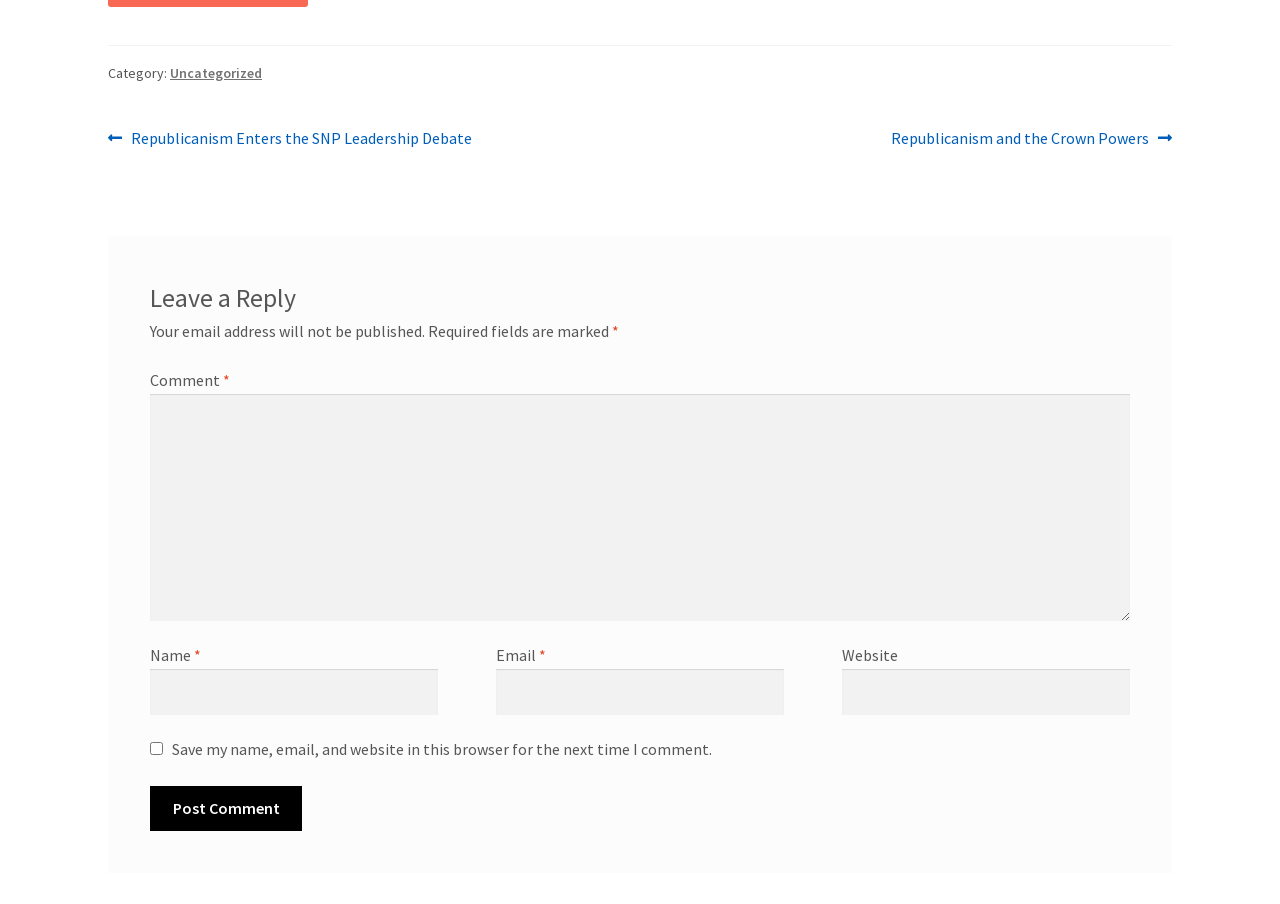Identify the bounding box coordinates of the element to click to follow this instruction: 'Leave a comment'. Ensure the coordinates are four float values between 0 and 1, provided as [left, top, right, bottom].

[0.117, 0.436, 0.883, 0.686]